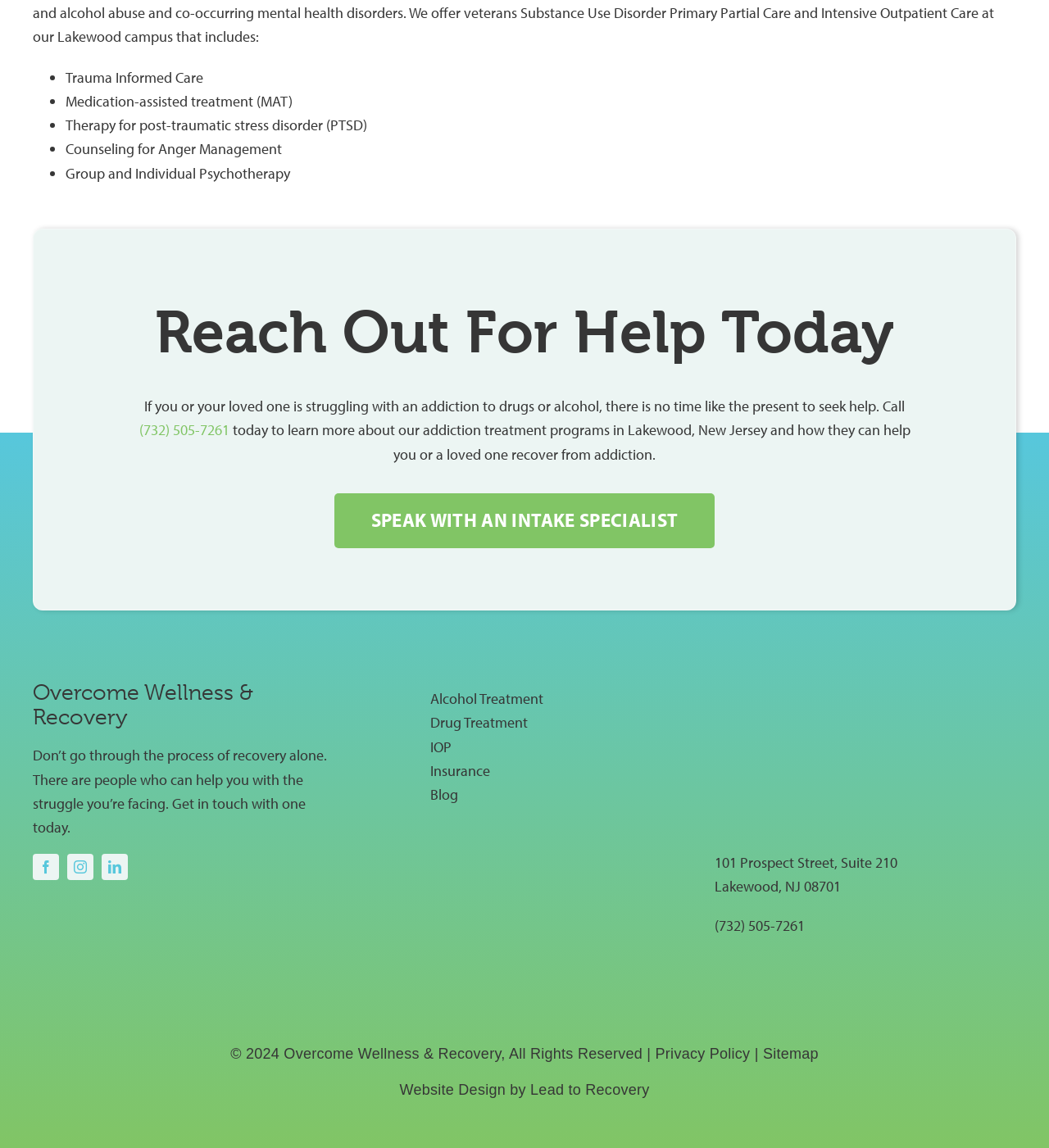Kindly determine the bounding box coordinates for the area that needs to be clicked to execute this instruction: "Fill in the 'Full Name' input field".

None